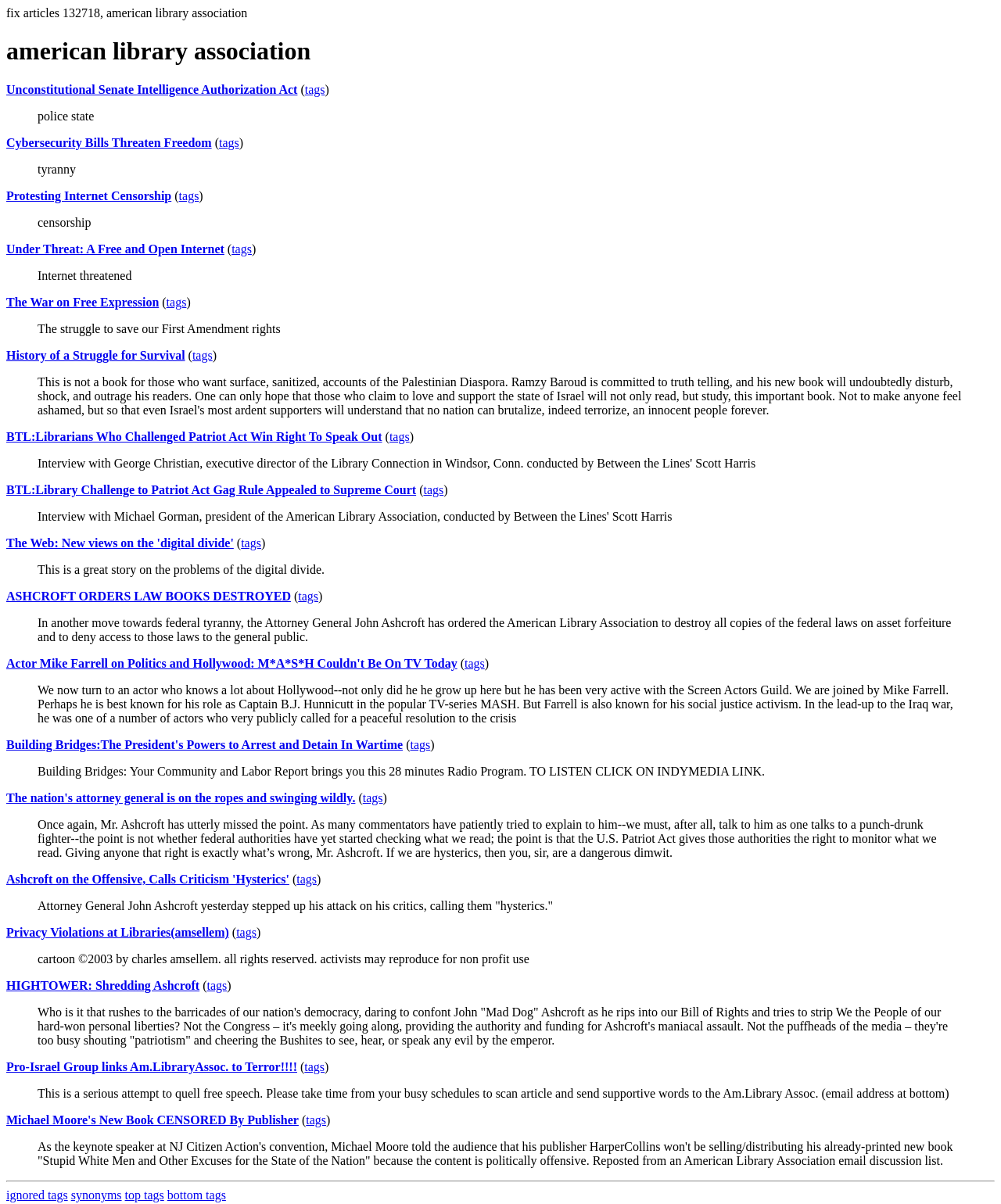Please locate the bounding box coordinates of the element that should be clicked to complete the given instruction: "read 'police state'".

[0.038, 0.091, 0.094, 0.102]